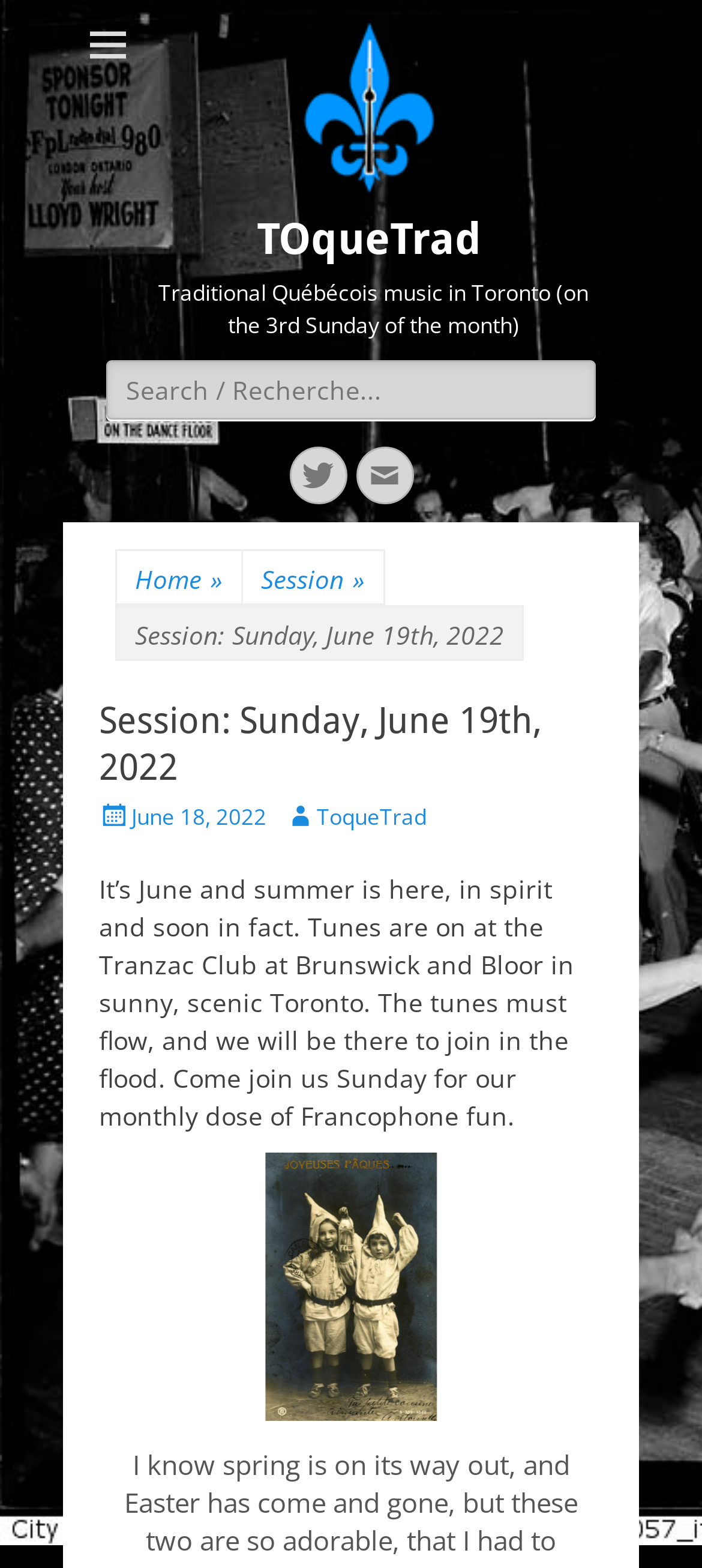Please analyze the image and give a detailed answer to the question:
What is the theme of the session?

The question can be answered by looking at the StaticText element 'Come join us Sunday for our monthly dose of Francophone fun.' which suggests that the session is related to Francophone culture or language.